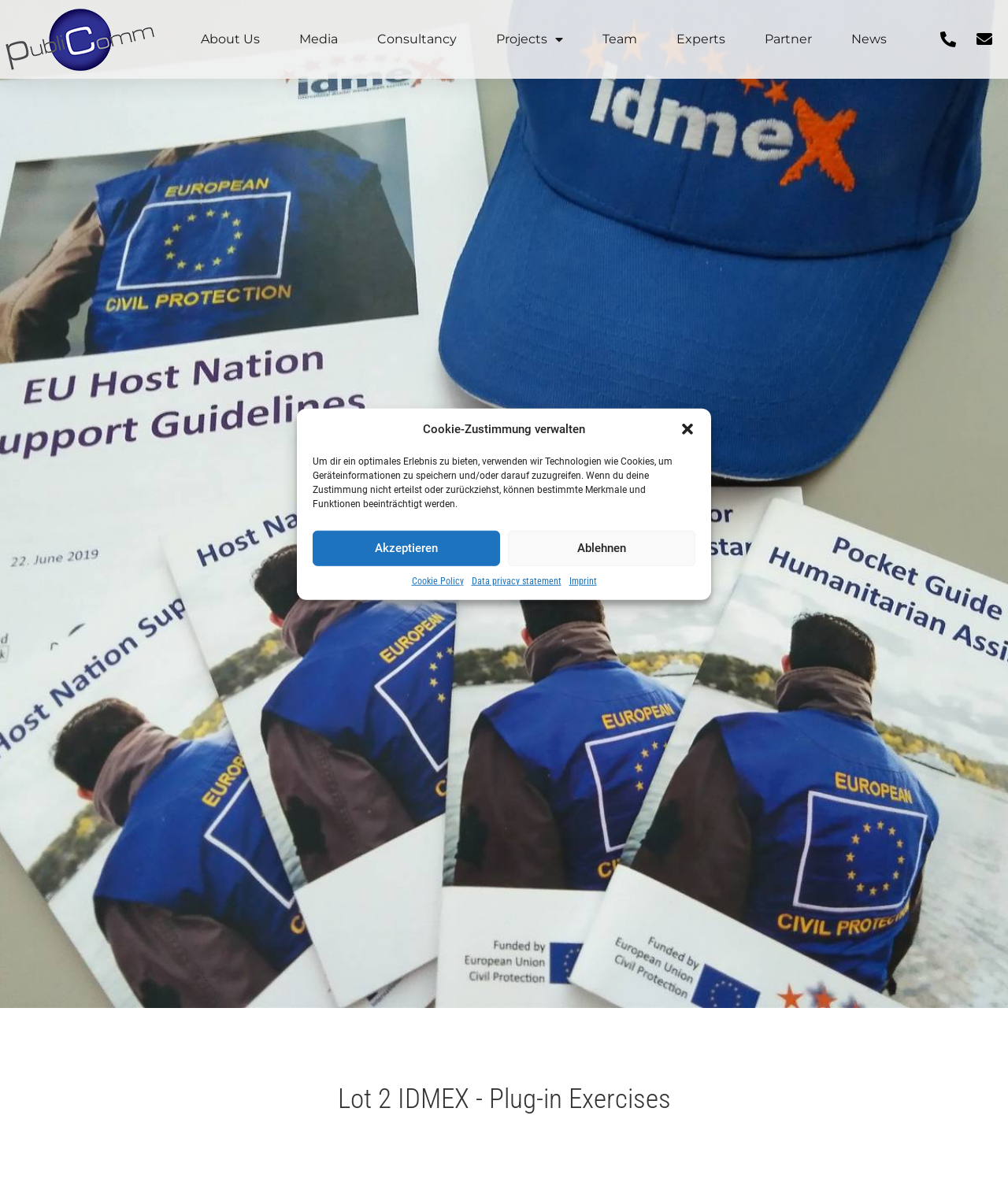Find the bounding box coordinates of the clickable region needed to perform the following instruction: "Click the heading Lot 2 IDMEX - Plug-in Exercises". The coordinates should be provided as four float numbers between 0 and 1, i.e., [left, top, right, bottom].

[0.062, 0.901, 0.938, 0.936]